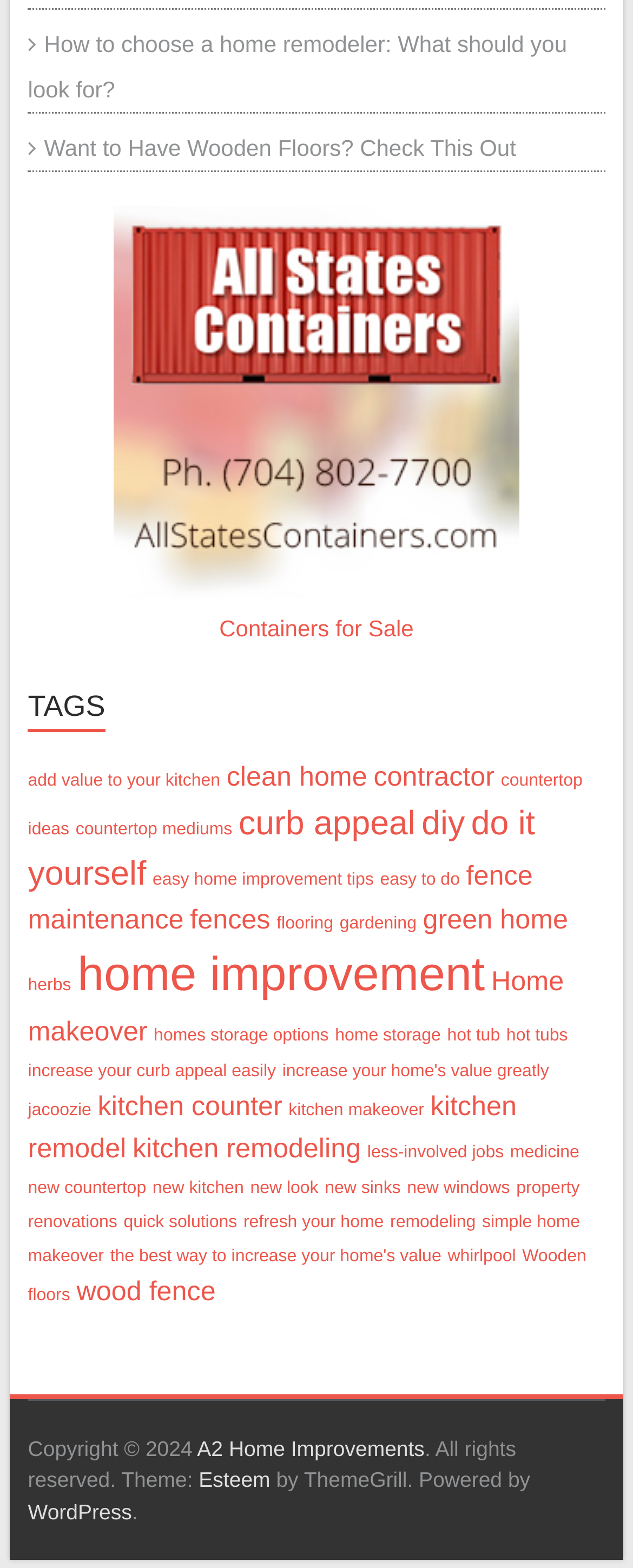Using the information shown in the image, answer the question with as much detail as possible: How many tags are listed on the webpage?

By counting the links under the 'TAGS' heading, I found a total of 30 tags, including 'add value to your kitchen', 'clean home', 'contractor', and many others.